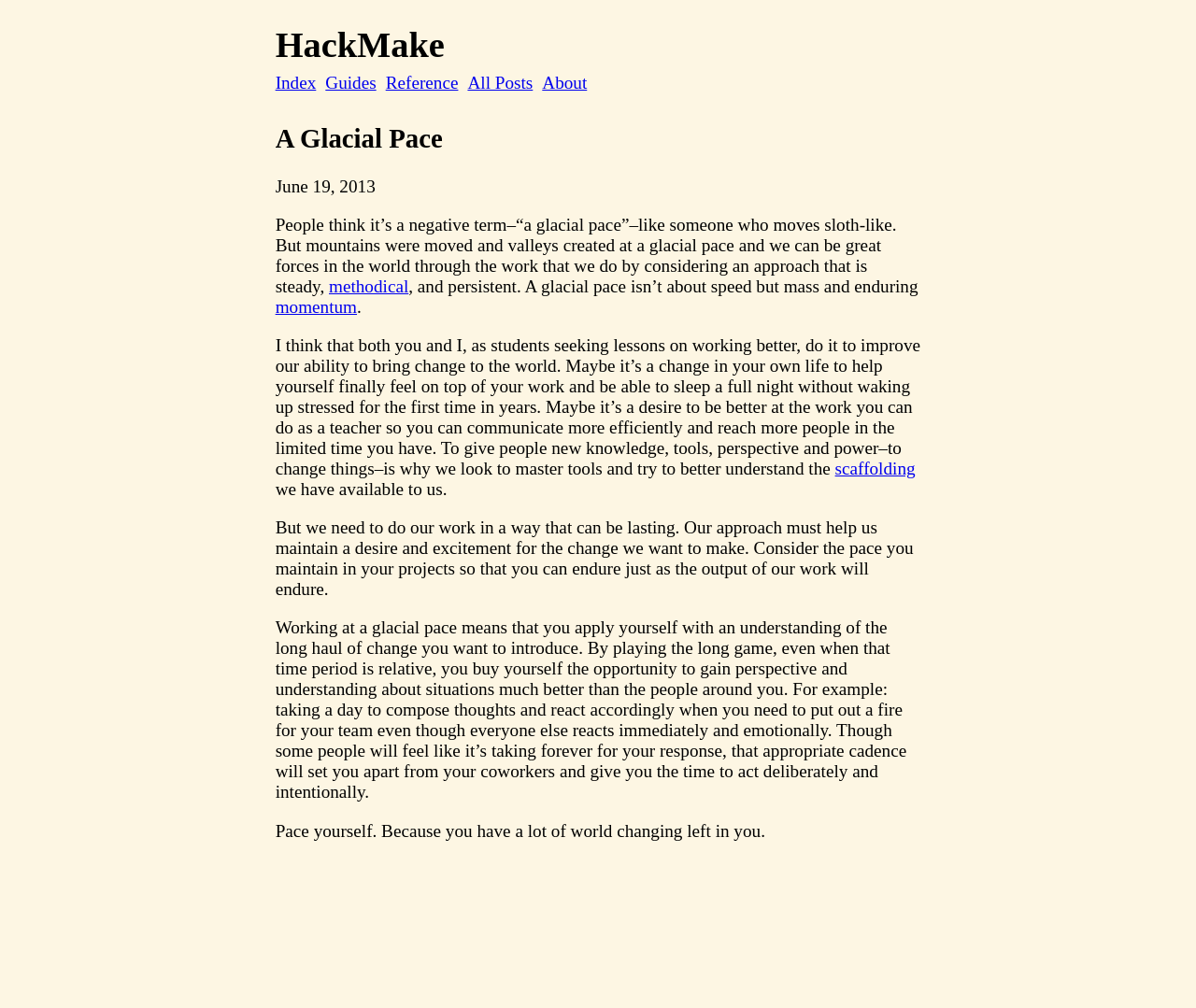Use the details in the image to answer the question thoroughly: 
How many links are in the navigation menu?

The navigation menu consists of links with bounding box coordinates [0.23, 0.072, 0.264, 0.091], [0.272, 0.072, 0.315, 0.091], [0.322, 0.072, 0.383, 0.091], [0.391, 0.072, 0.446, 0.091], and [0.453, 0.072, 0.491, 0.091]. There are 5 links in total.